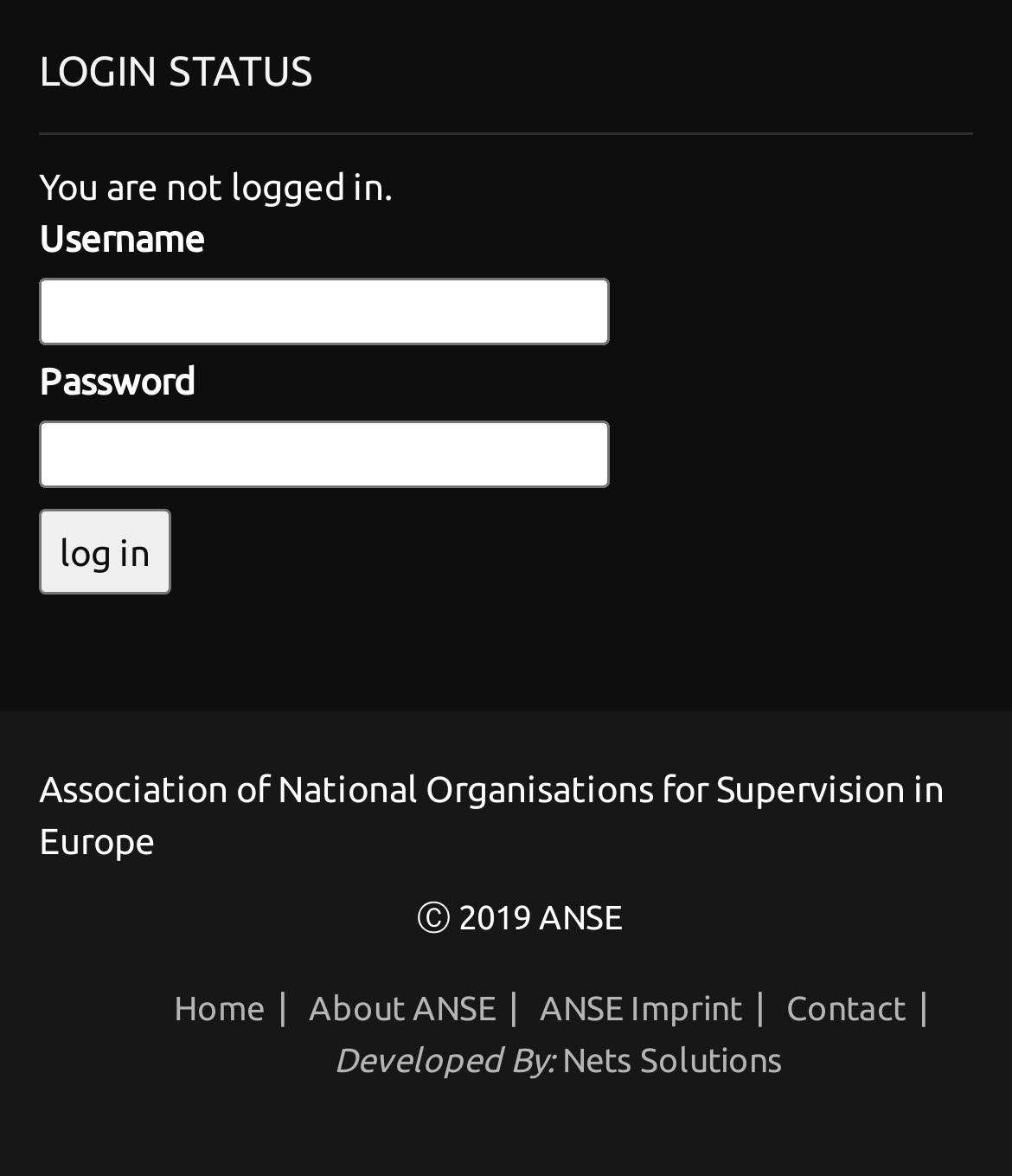Could you determine the bounding box coordinates of the clickable element to complete the instruction: "Go to Home"? Provide the coordinates as four float numbers between 0 and 1, i.e., [left, top, right, bottom].

[0.172, 0.841, 0.262, 0.872]